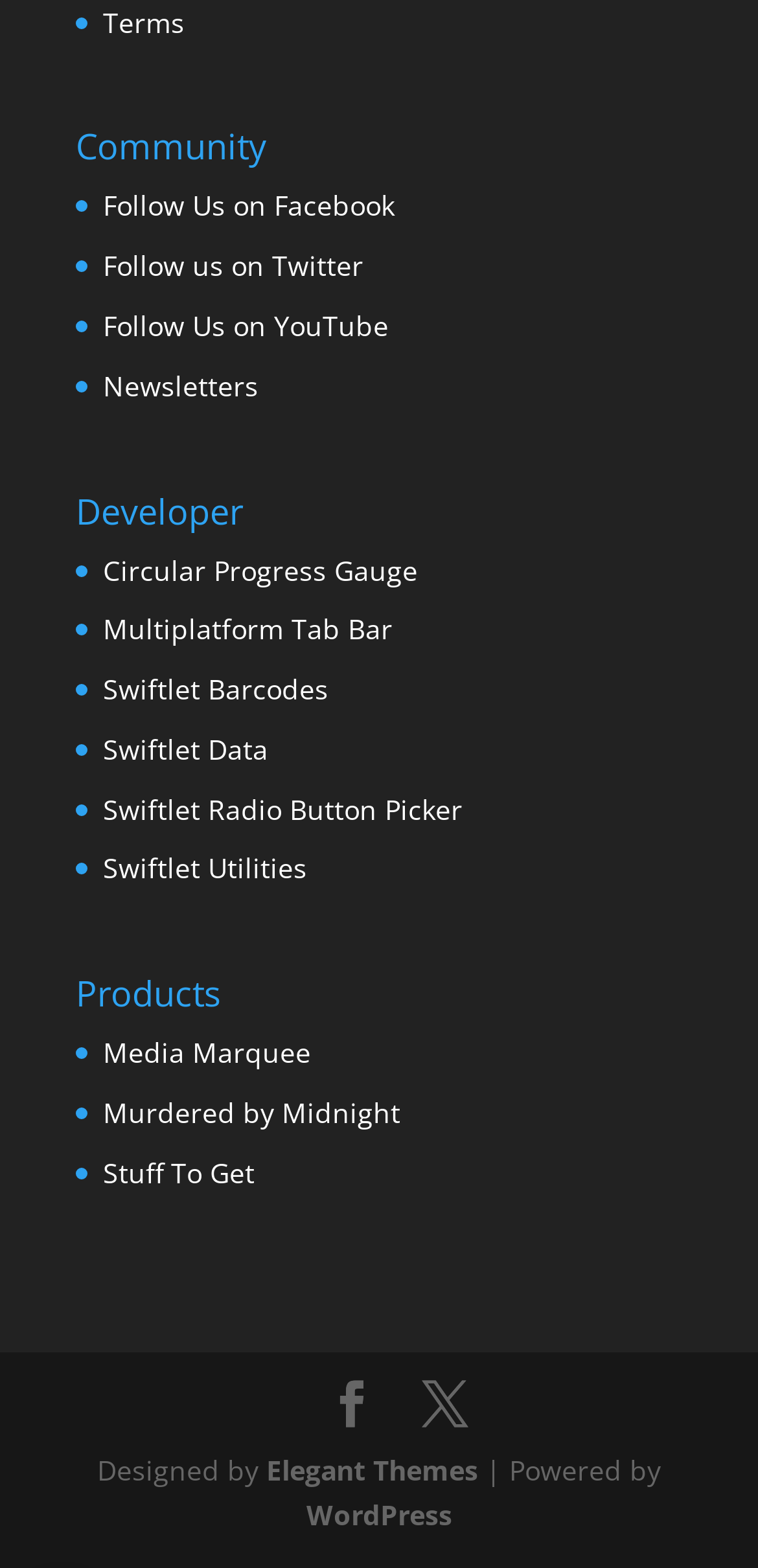Specify the bounding box coordinates of the element's area that should be clicked to execute the given instruction: "Check out Murdered by Midnight". The coordinates should be four float numbers between 0 and 1, i.e., [left, top, right, bottom].

[0.136, 0.698, 0.528, 0.721]